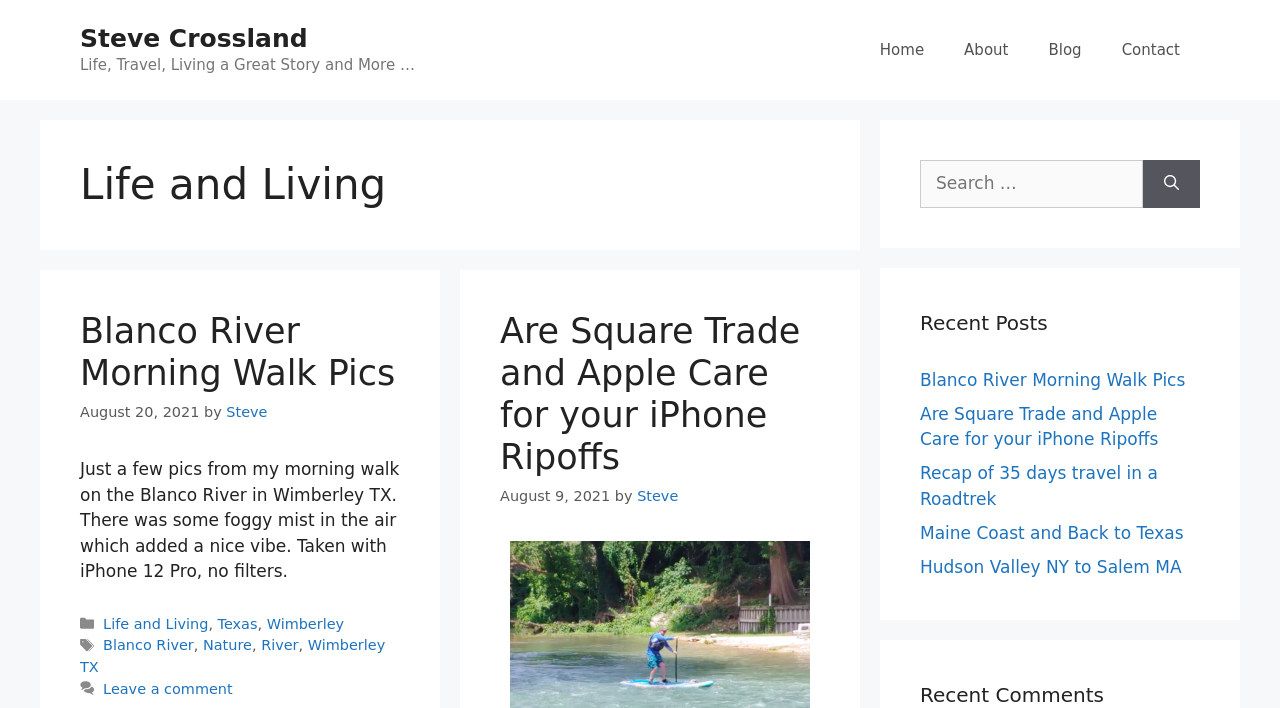Determine the bounding box coordinates for the clickable element to execute this instruction: "Check the project page". Provide the coordinates as four float numbers between 0 and 1, i.e., [left, top, right, bottom].

None